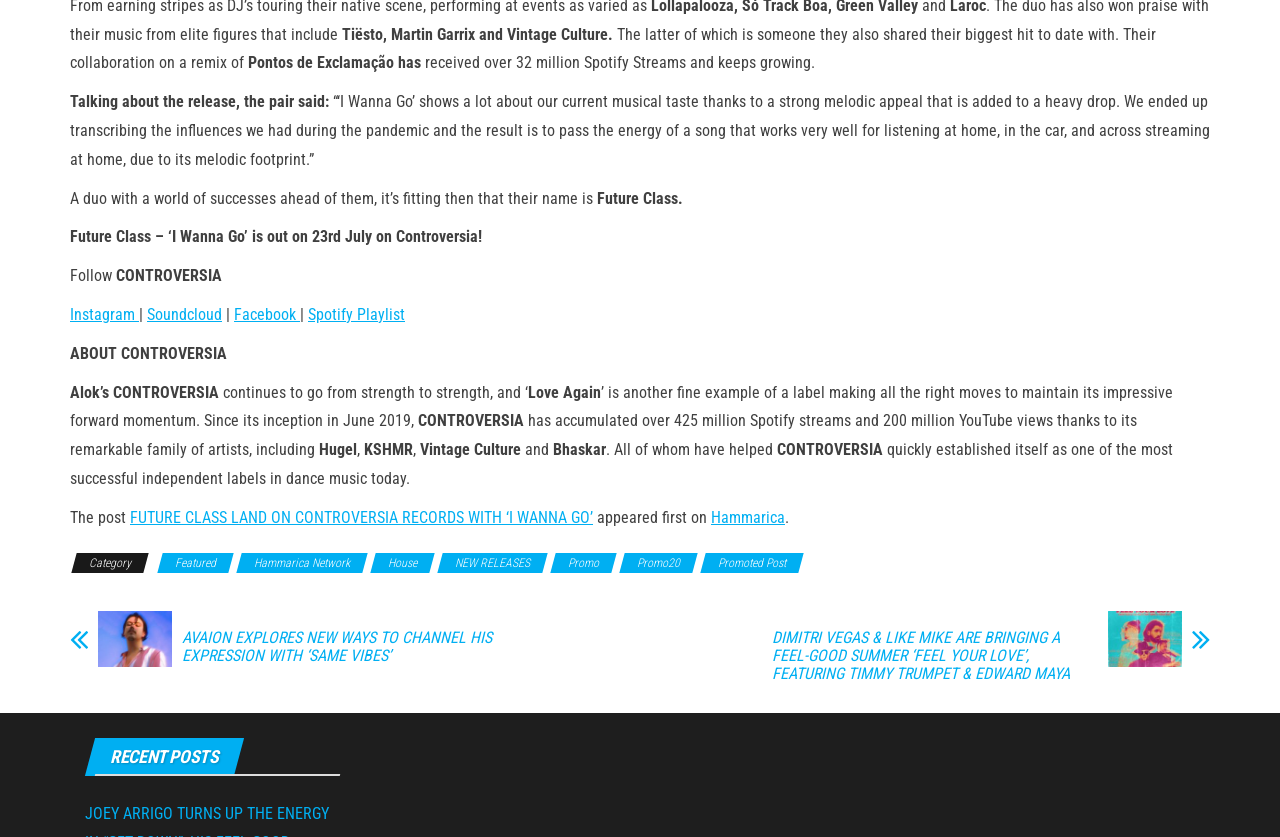Identify the bounding box for the UI element specified in this description: "Submit". The coordinates must be four float numbers between 0 and 1, formatted as [left, top, right, bottom].

None